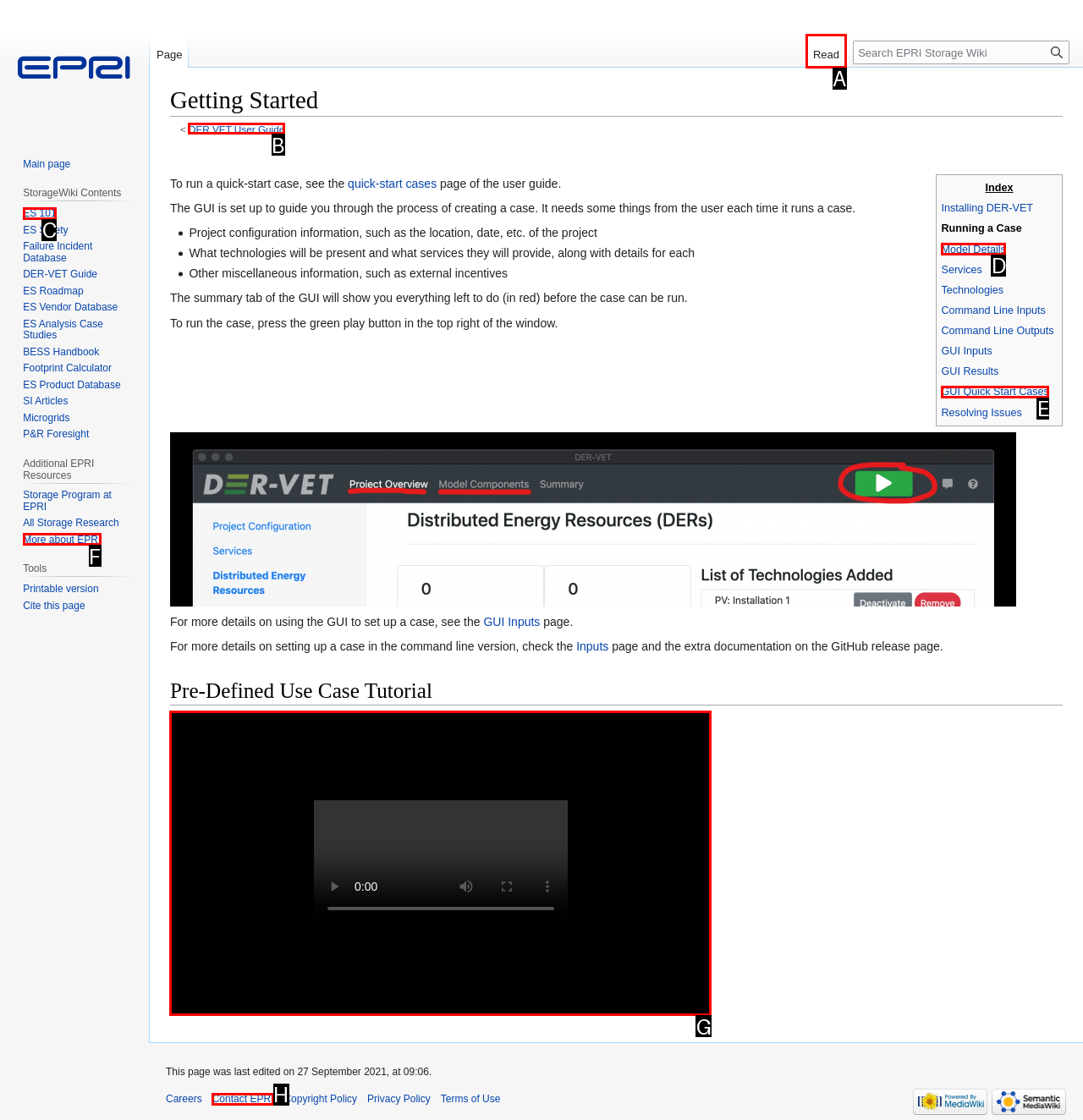Tell me the letter of the UI element to click in order to accomplish the following task: Watch the video tutorial
Answer with the letter of the chosen option from the given choices directly.

G